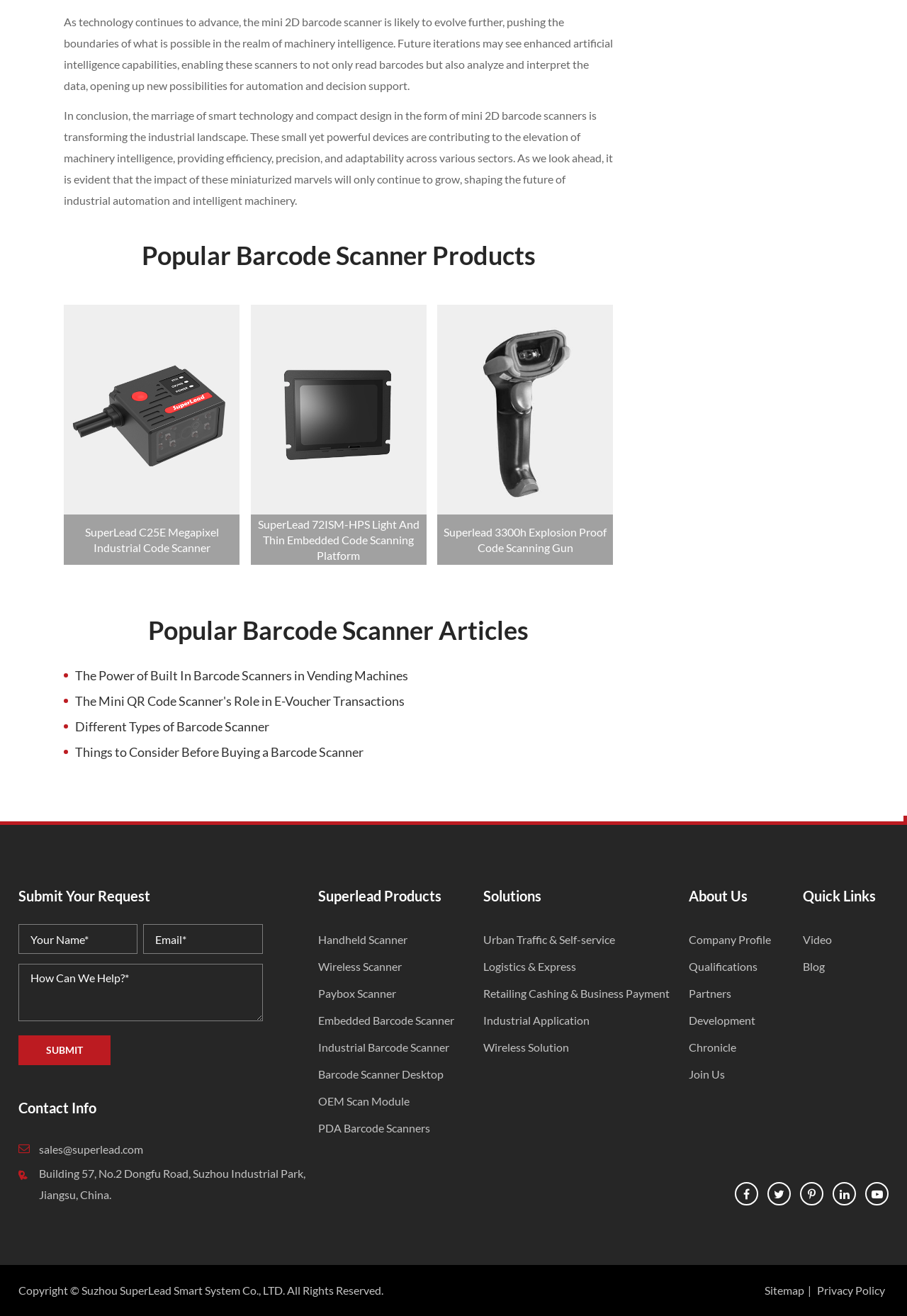Using the information in the image, could you please answer the following question in detail:
What is the purpose of the 'Quick Links' section?

The 'Quick Links' section provides quick access to various resources, including Video, Blog, and other links, allowing users to easily navigate to related content.